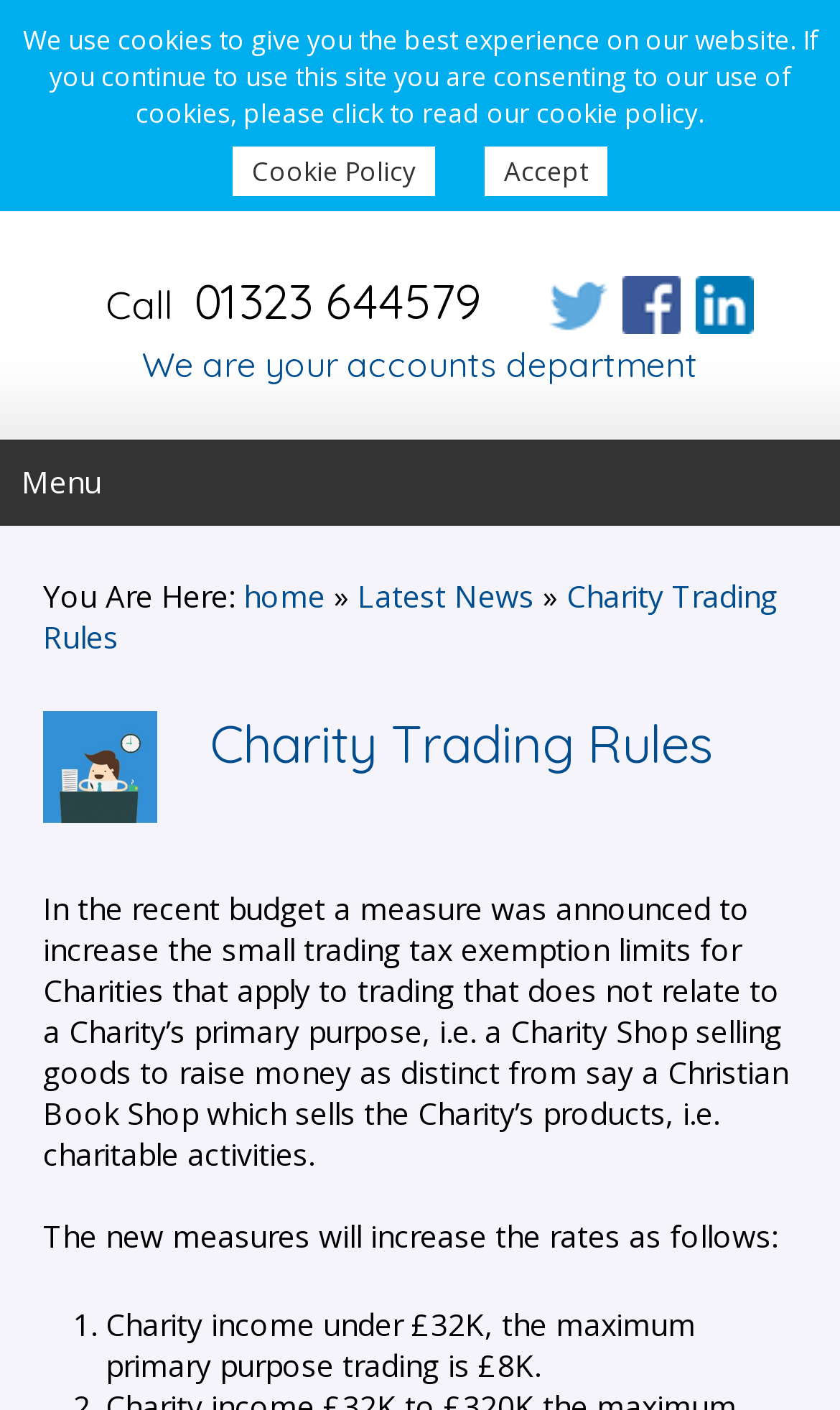Determine the bounding box for the UI element described here: "Escribamos juntos".

None